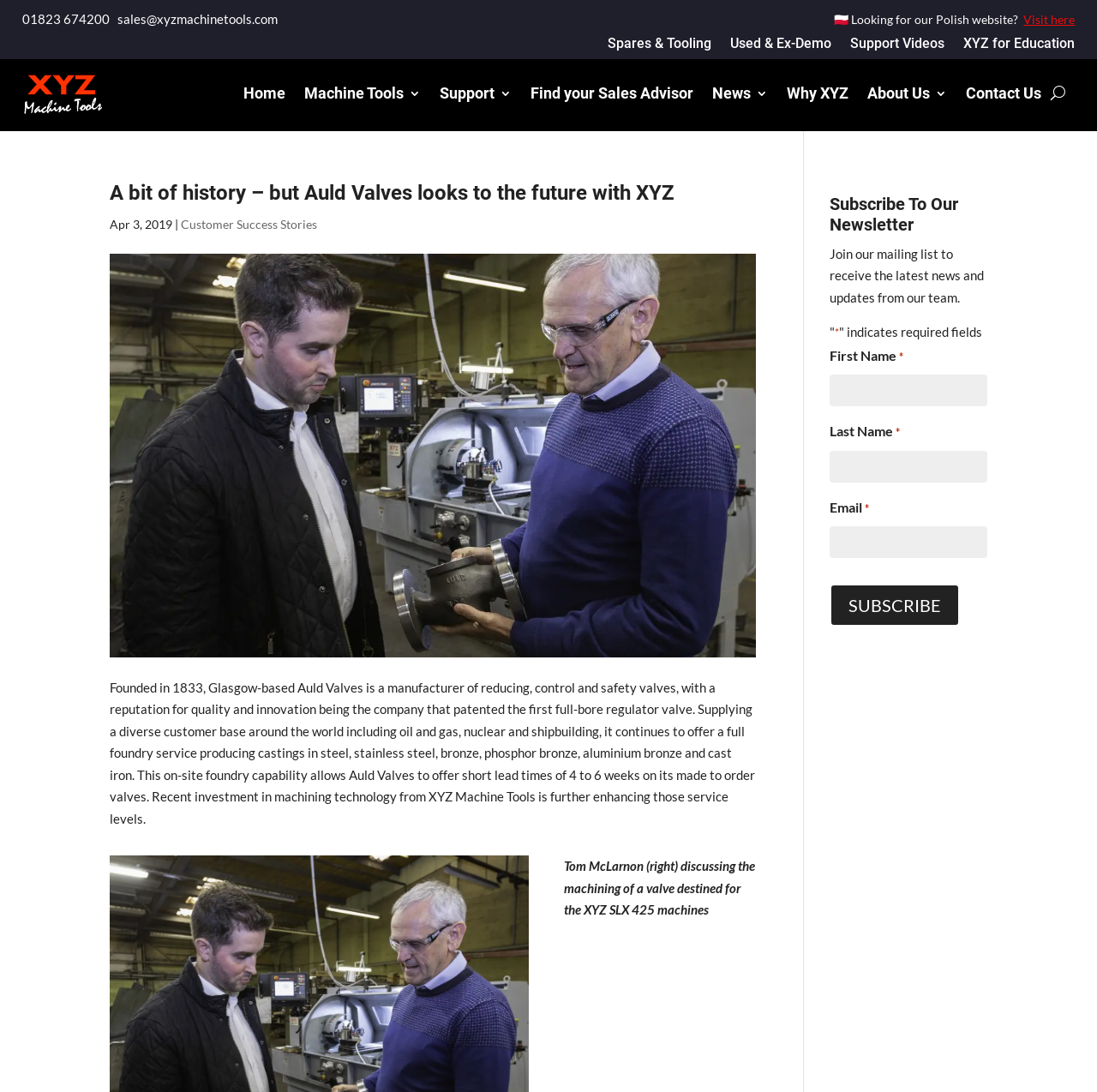Using the element description Home, predict the bounding box coordinates for the UI element. Provide the coordinates in (top-left x, top-left y, bottom-right x, bottom-right y) format with values ranging from 0 to 1.

[0.222, 0.055, 0.26, 0.115]